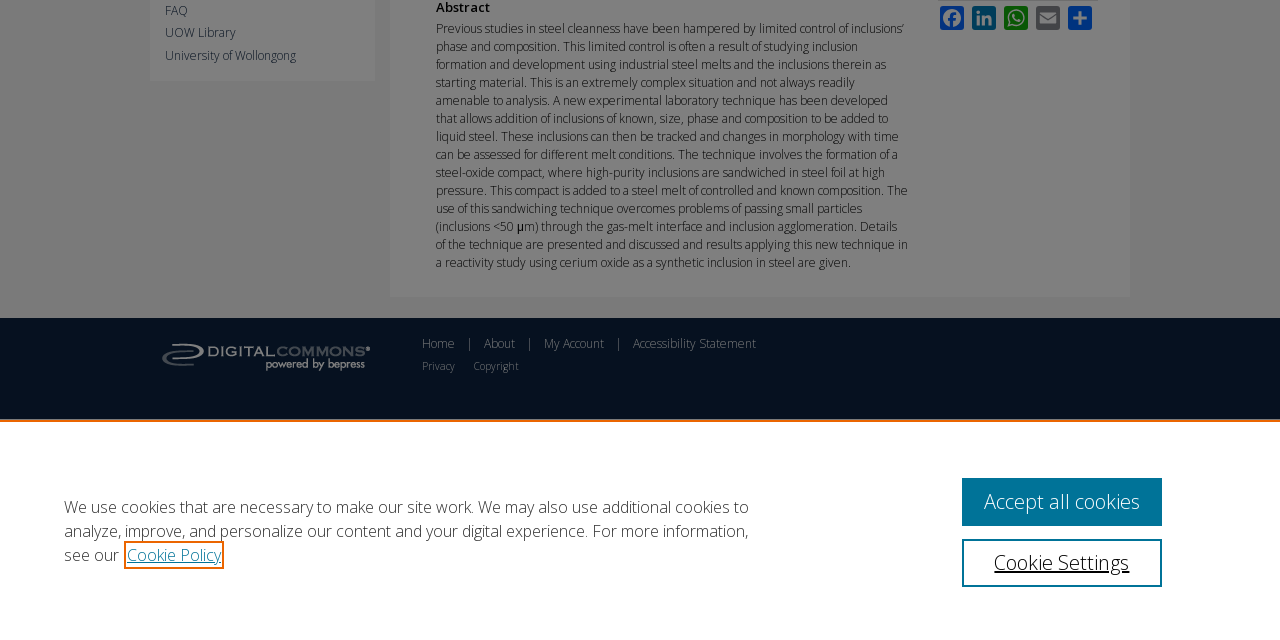From the element description Elsevier - Digital Commons, predict the bounding box coordinates of the UI element. The coordinates must be specified in the format (top-left x, top-left y, bottom-right x, bottom-right y) and should be within the 0 to 1 range.

[0.117, 0.497, 0.305, 0.655]